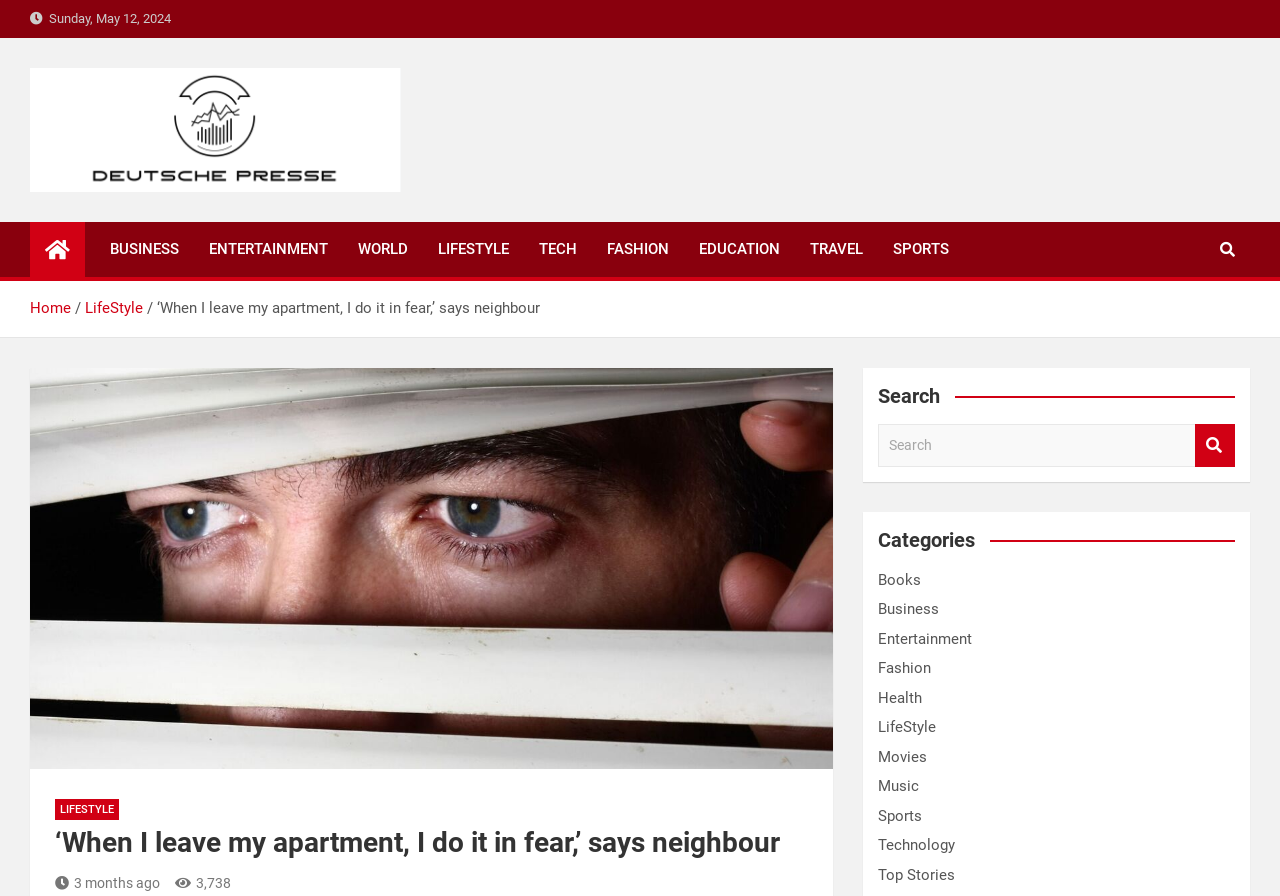Give a concise answer using only one word or phrase for this question:
How many views does the article have?

3,738